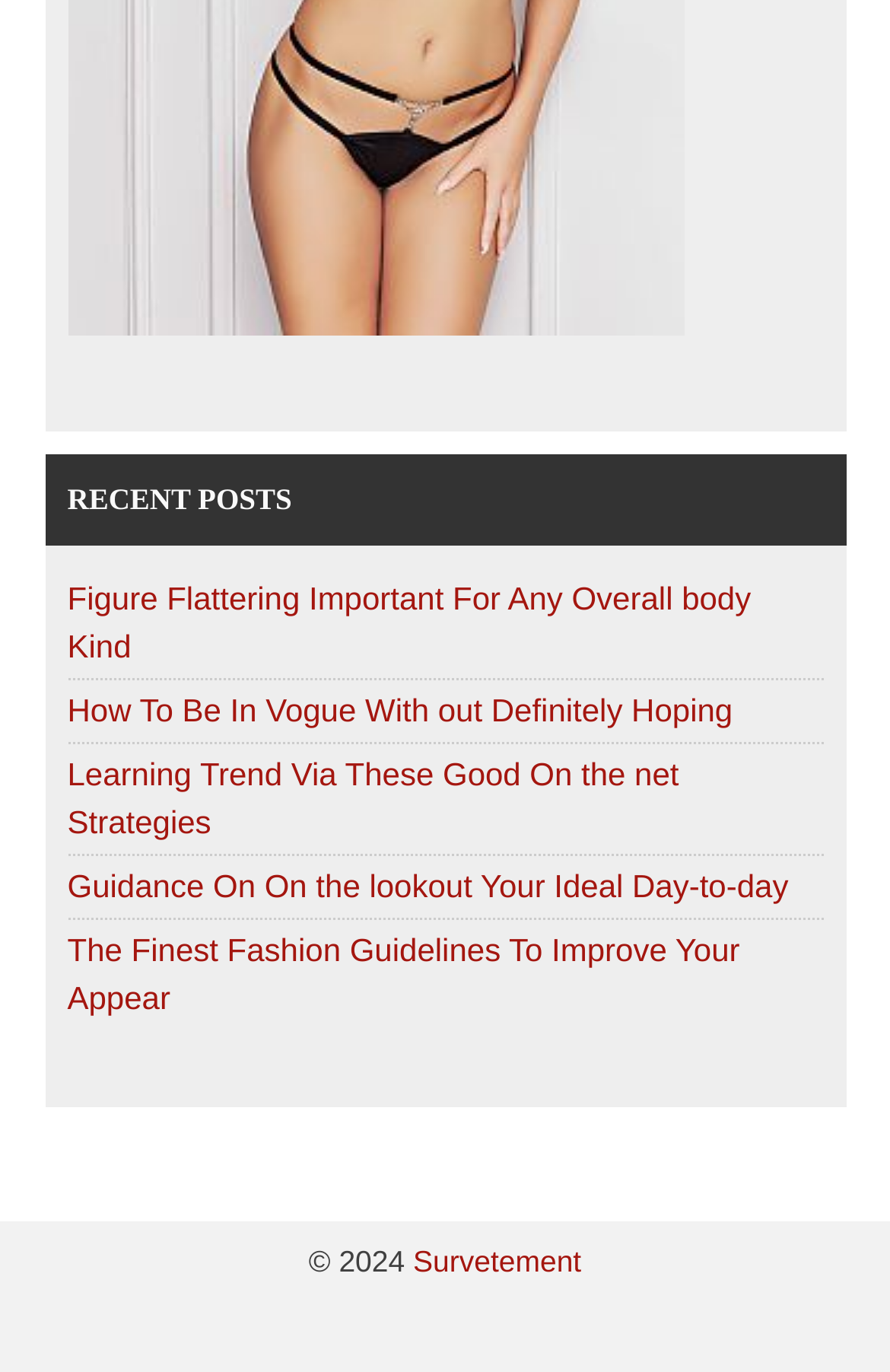Please respond to the question with a concise word or phrase:
What is the copyright year?

2024